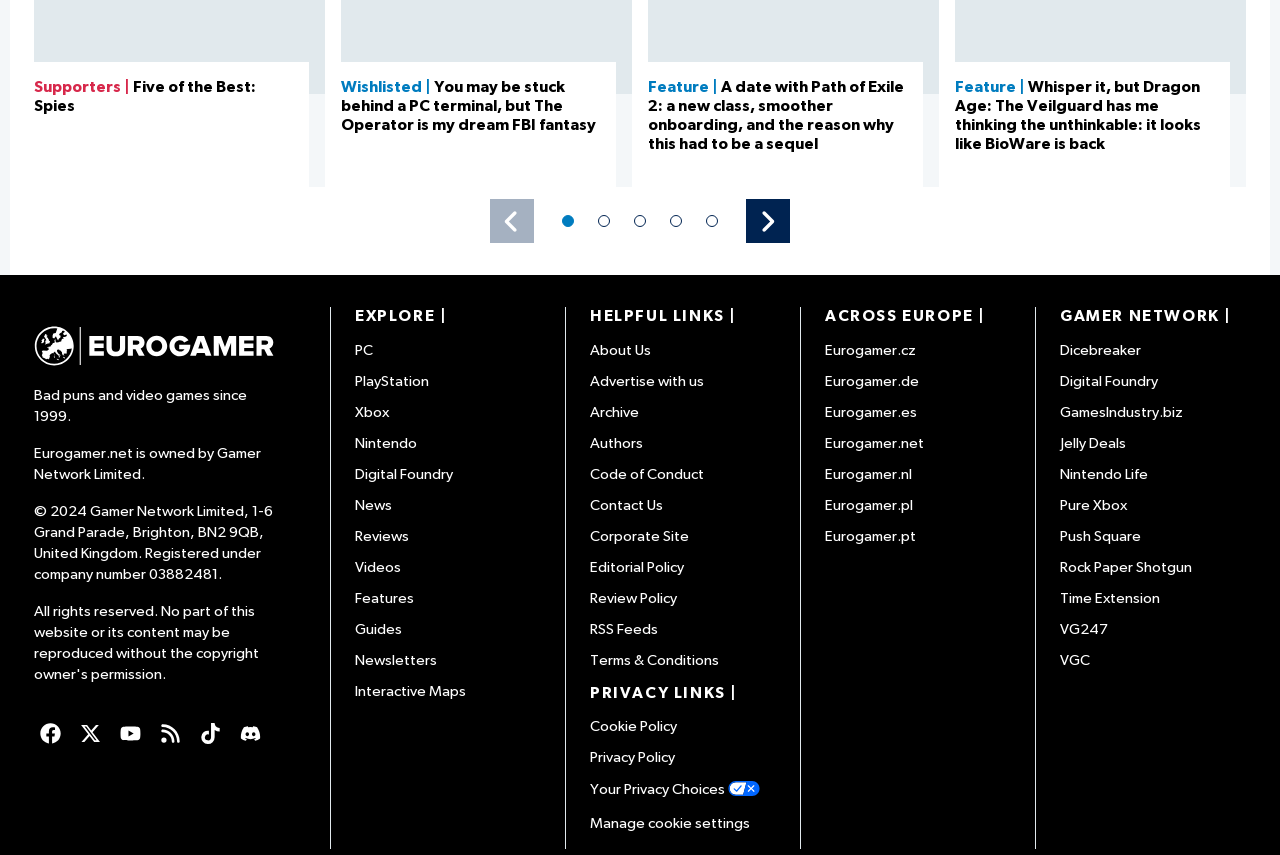Predict the bounding box of the UI element that fits this description: "Rock Paper Shotgun".

[0.828, 0.657, 0.973, 0.674]